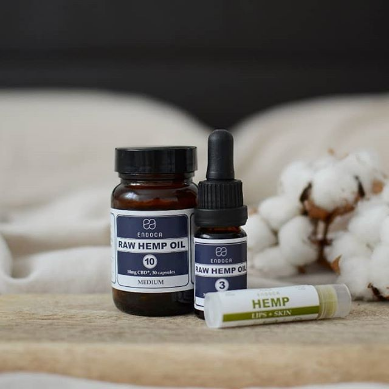What extraction method is used by Endoca?
With the help of the image, please provide a detailed response to the question.

According to the caption, Endoca uses the CO2 extraction method to ensure the purity and effectiveness of their CBD oil products, which is mentioned as part of their commitment to high-quality offerings.